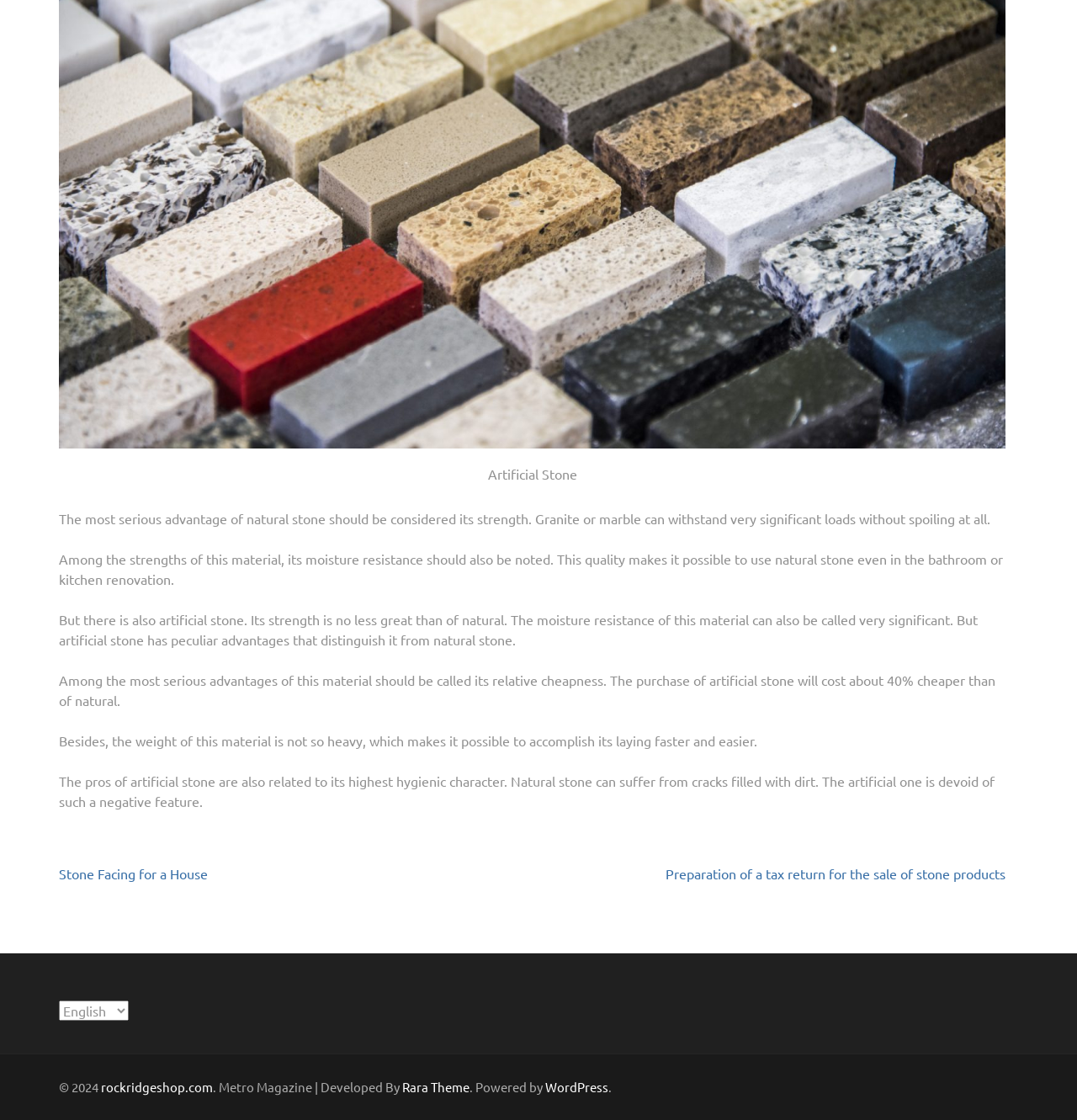What is the main topic of this webpage?
Please craft a detailed and exhaustive response to the question.

The webpage is primarily discussing the advantages of artificial stone, comparing it to natural stone, and highlighting its strengths, such as moisture resistance, relative cheapness, and hygienic character.